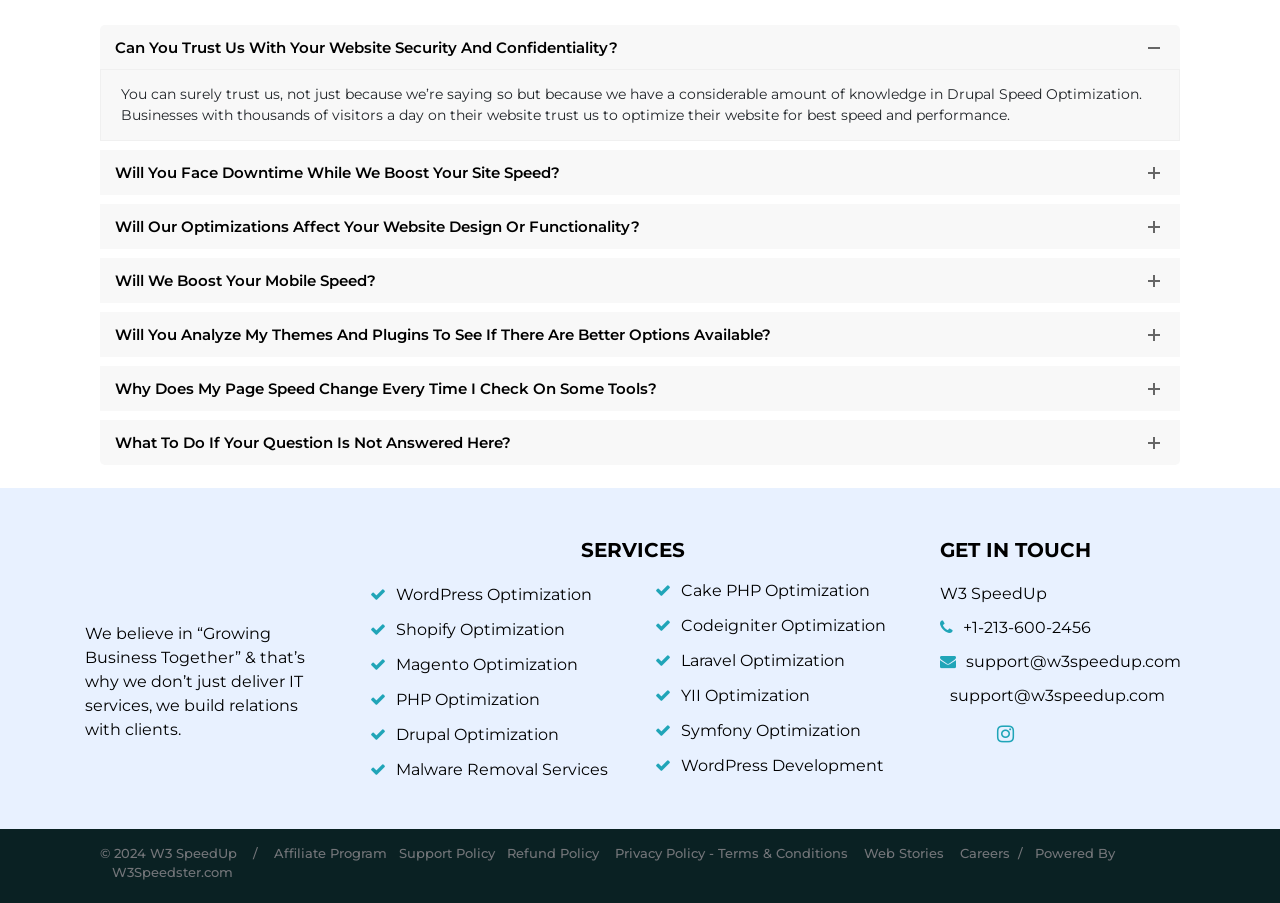Indicate the bounding box coordinates of the element that needs to be clicked to satisfy the following instruction: "Contact support via phone". The coordinates should be four float numbers between 0 and 1, i.e., [left, top, right, bottom].

[0.752, 0.685, 0.852, 0.706]